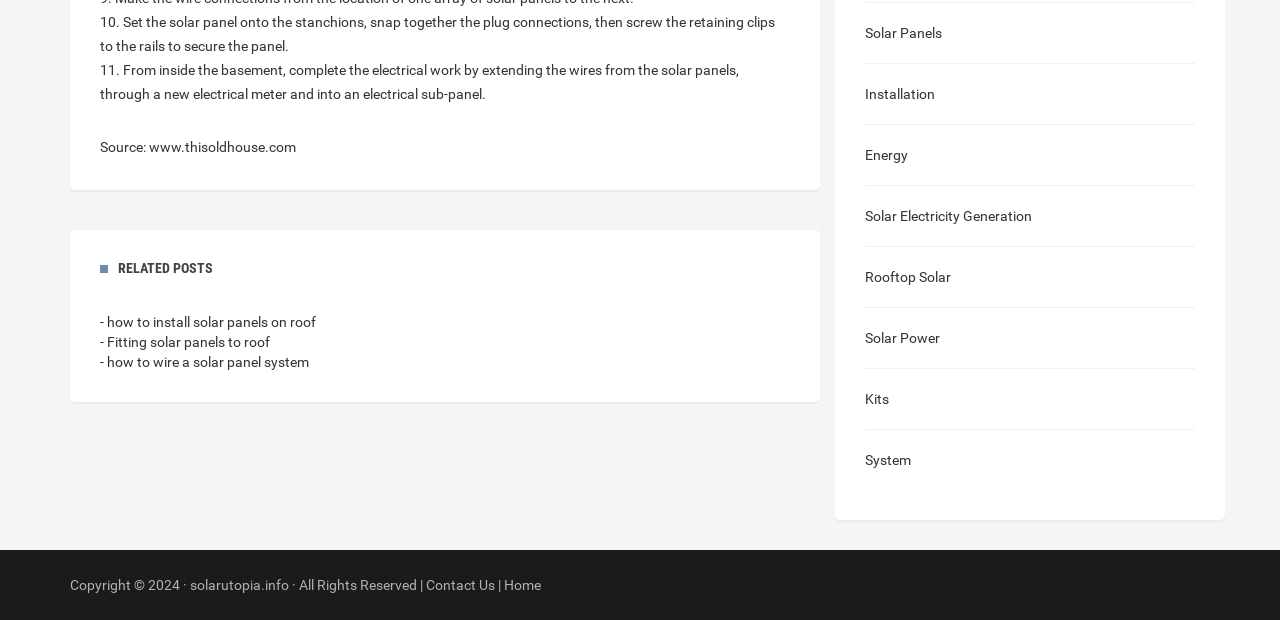What is the source of the instructions?
Answer the question with a detailed explanation, including all necessary information.

The static text element with the text 'Source: www.thisoldhouse.com' indicates that the instructions are sourced from the website www.thisoldhouse.com.